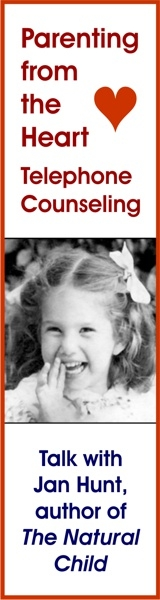Give a one-word or one-phrase response to the question:
What service is available for parents seeking guidance?

Telephone Counseling